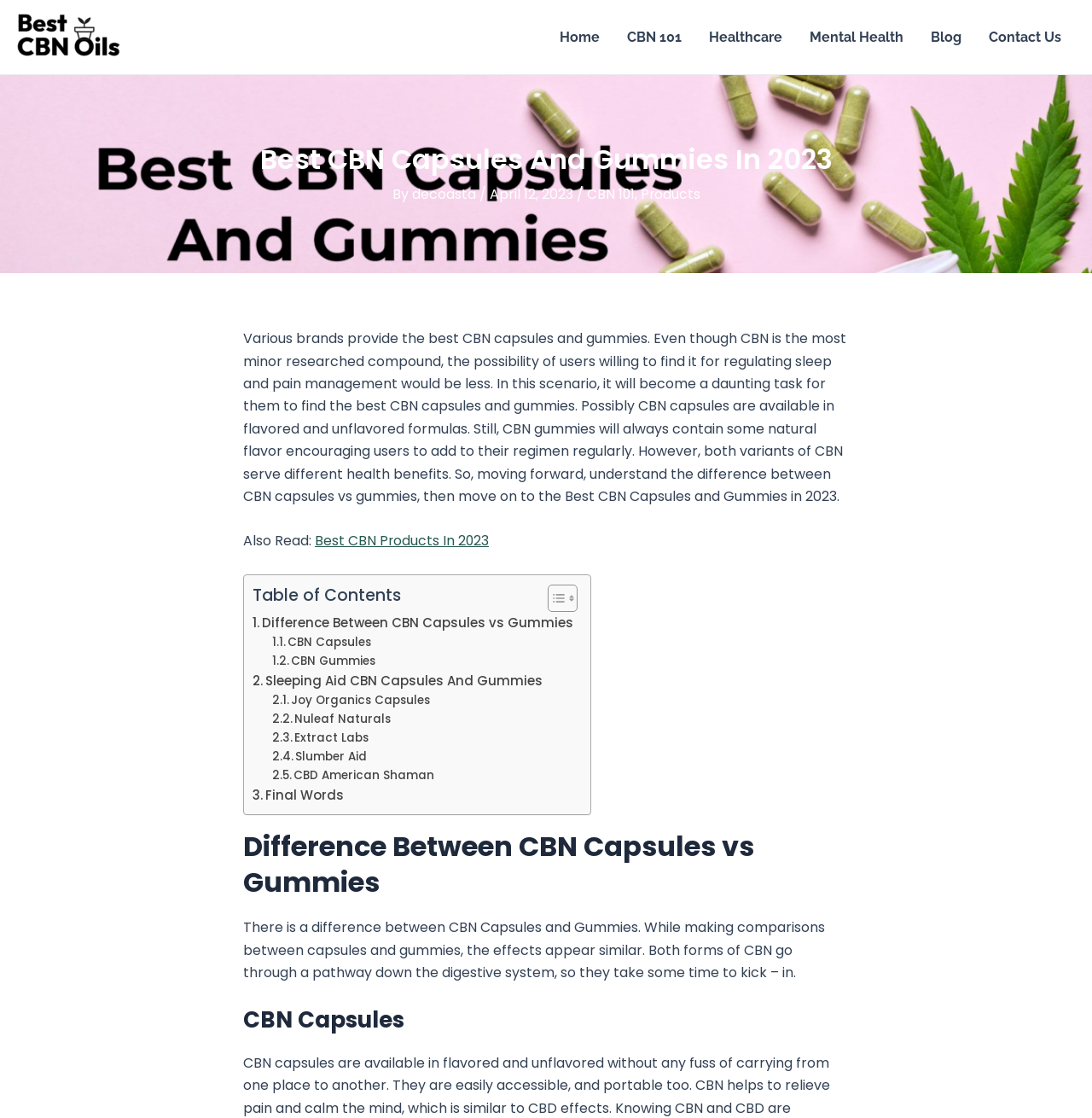Locate the bounding box coordinates of the element's region that should be clicked to carry out the following instruction: "Click on the 'Home' link". The coordinates need to be four float numbers between 0 and 1, i.e., [left, top, right, bottom].

[0.5, 0.003, 0.562, 0.064]